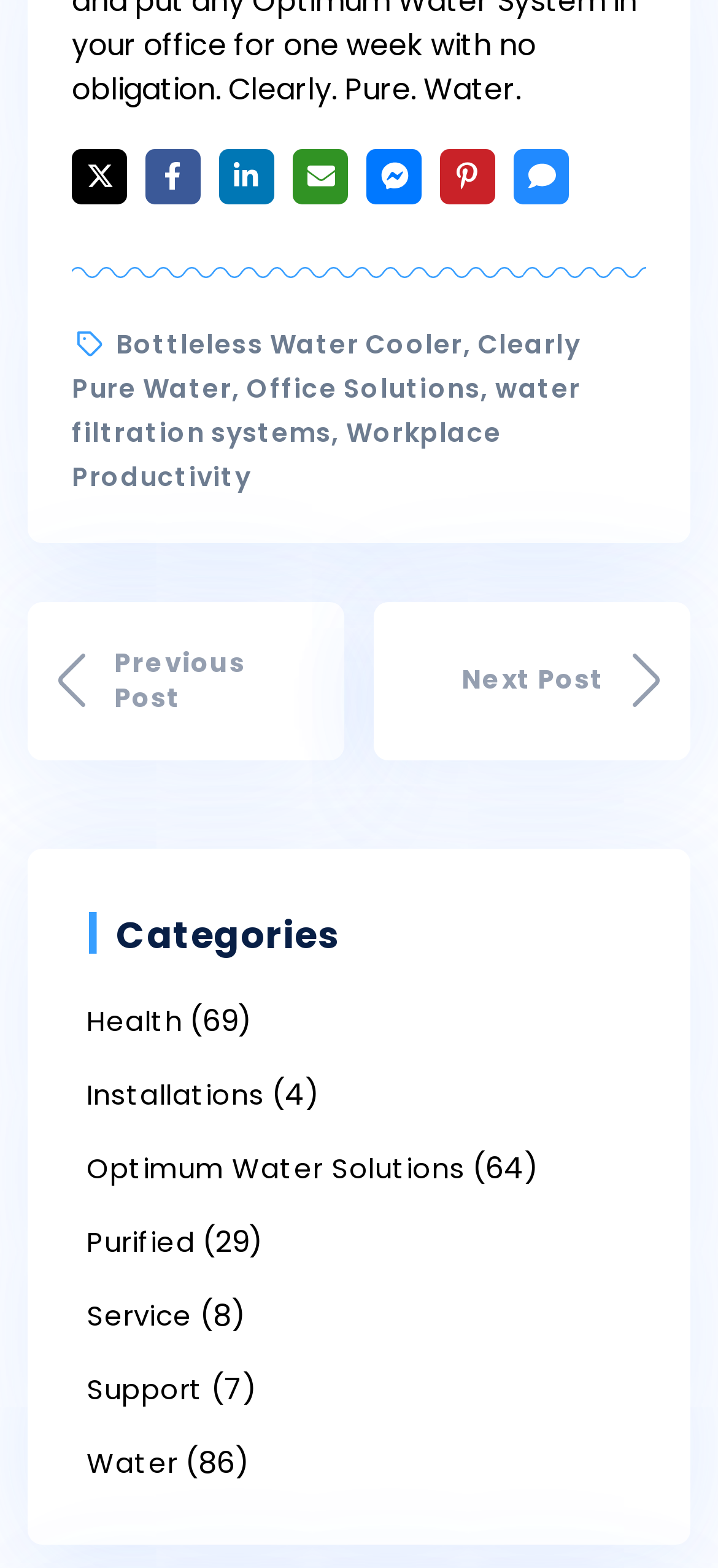Show the bounding box coordinates of the element that should be clicked to complete the task: "Learn about Health".

[0.121, 0.639, 0.254, 0.663]